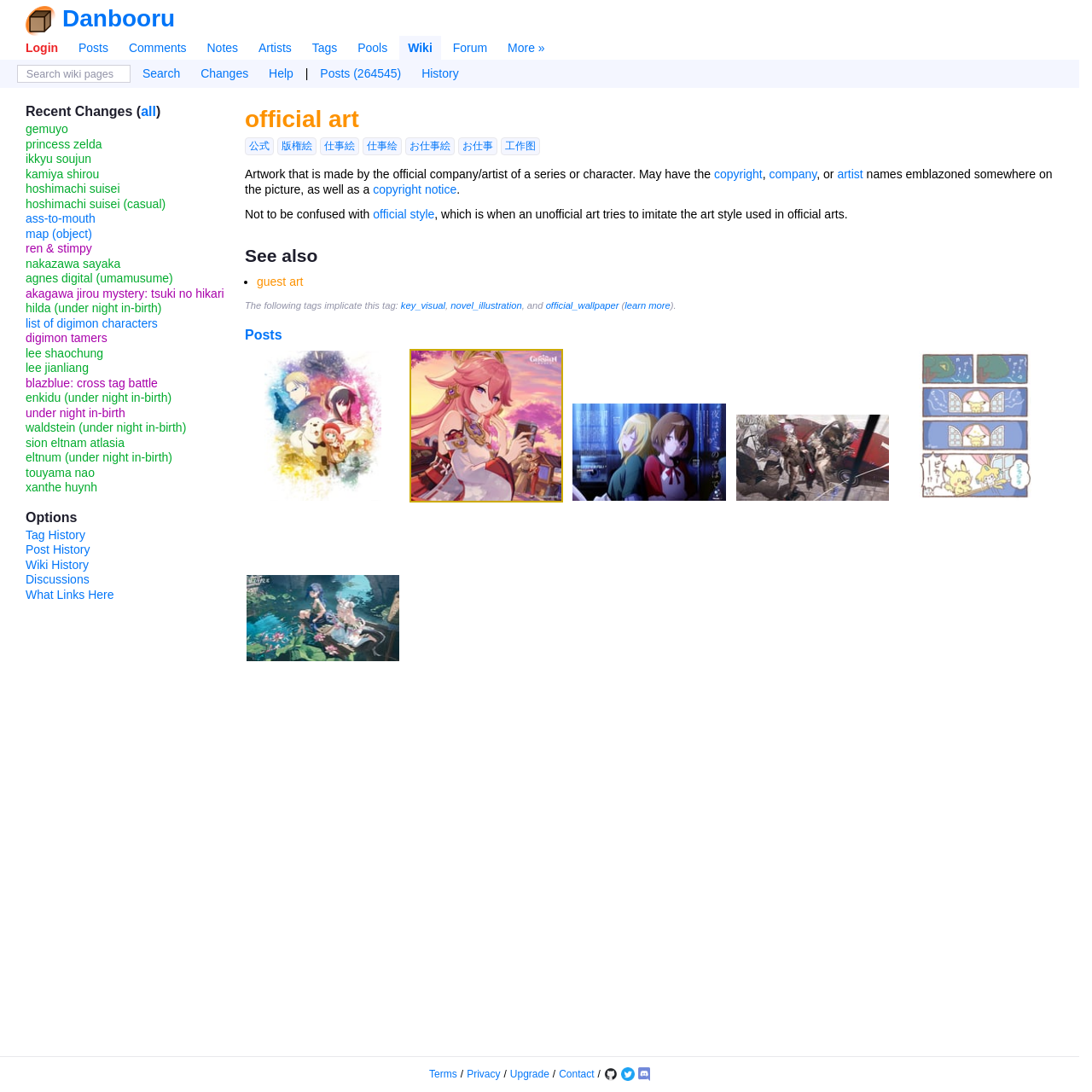What is the purpose of the 'Search wiki pages' textbox?
Refer to the screenshot and deliver a thorough answer to the question presented.

The 'Search wiki pages' textbox is located at the top of the webpage, and its purpose is to allow users to search for specific wiki pages within the website. This is evident from the textbox's label and its position on the webpage, which suggests that it is a primary function of the website.